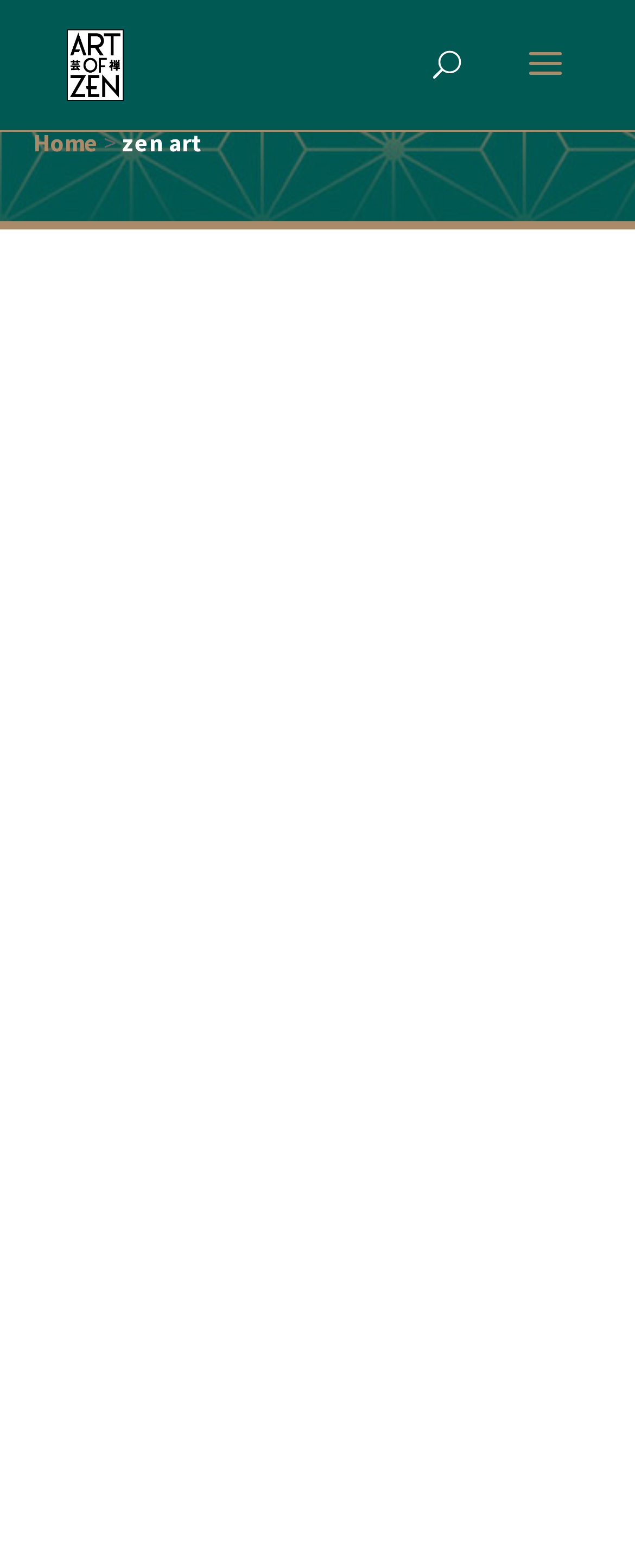Please determine the bounding box coordinates of the element's region to click in order to carry out the following instruction: "search for something". The coordinates should be four float numbers between 0 and 1, i.e., [left, top, right, bottom].

[0.5, 0.0, 0.9, 0.001]